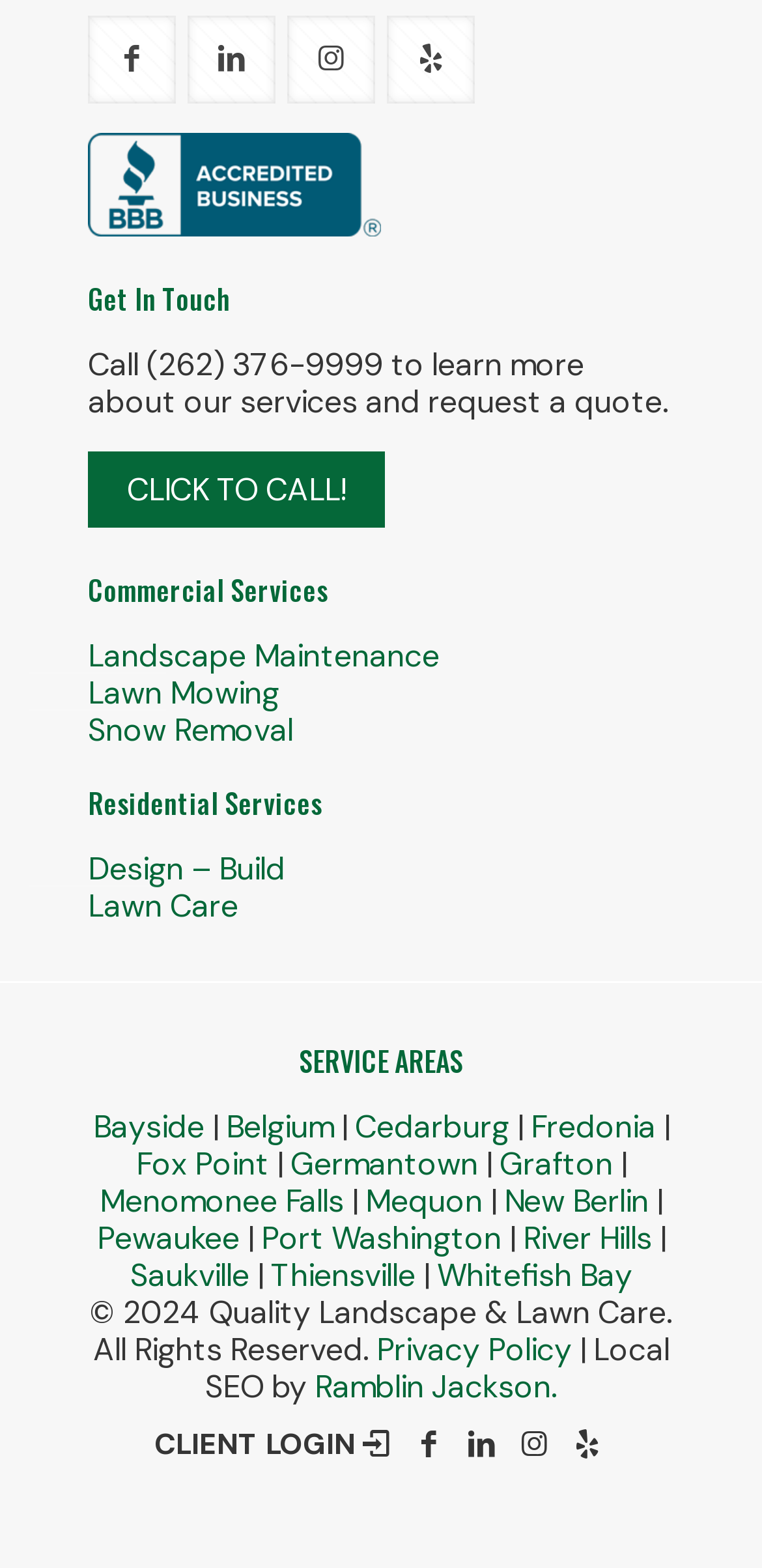Could you determine the bounding box coordinates of the clickable element to complete the instruction: "Learn more about 'Landscape Maintenance'"? Provide the coordinates as four float numbers between 0 and 1, i.e., [left, top, right, bottom].

[0.115, 0.406, 0.885, 0.43]